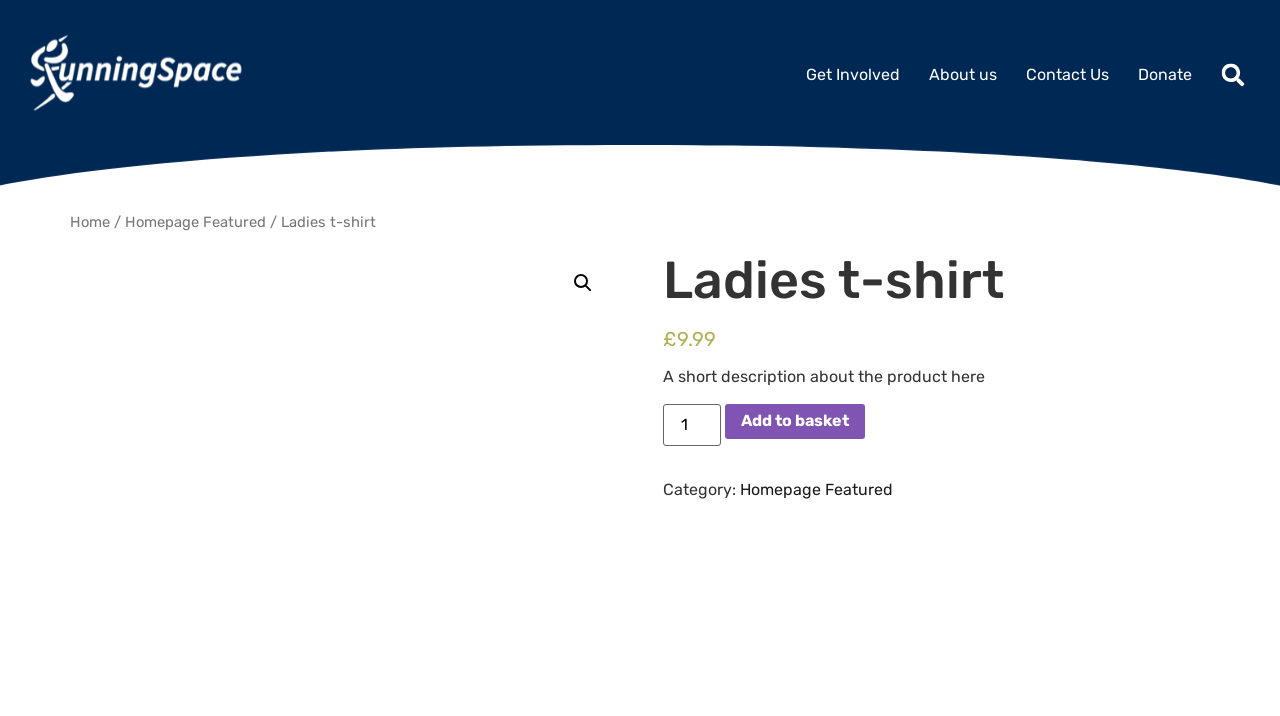Provide the bounding box coordinates of the HTML element described by the text: "Integrations".

None